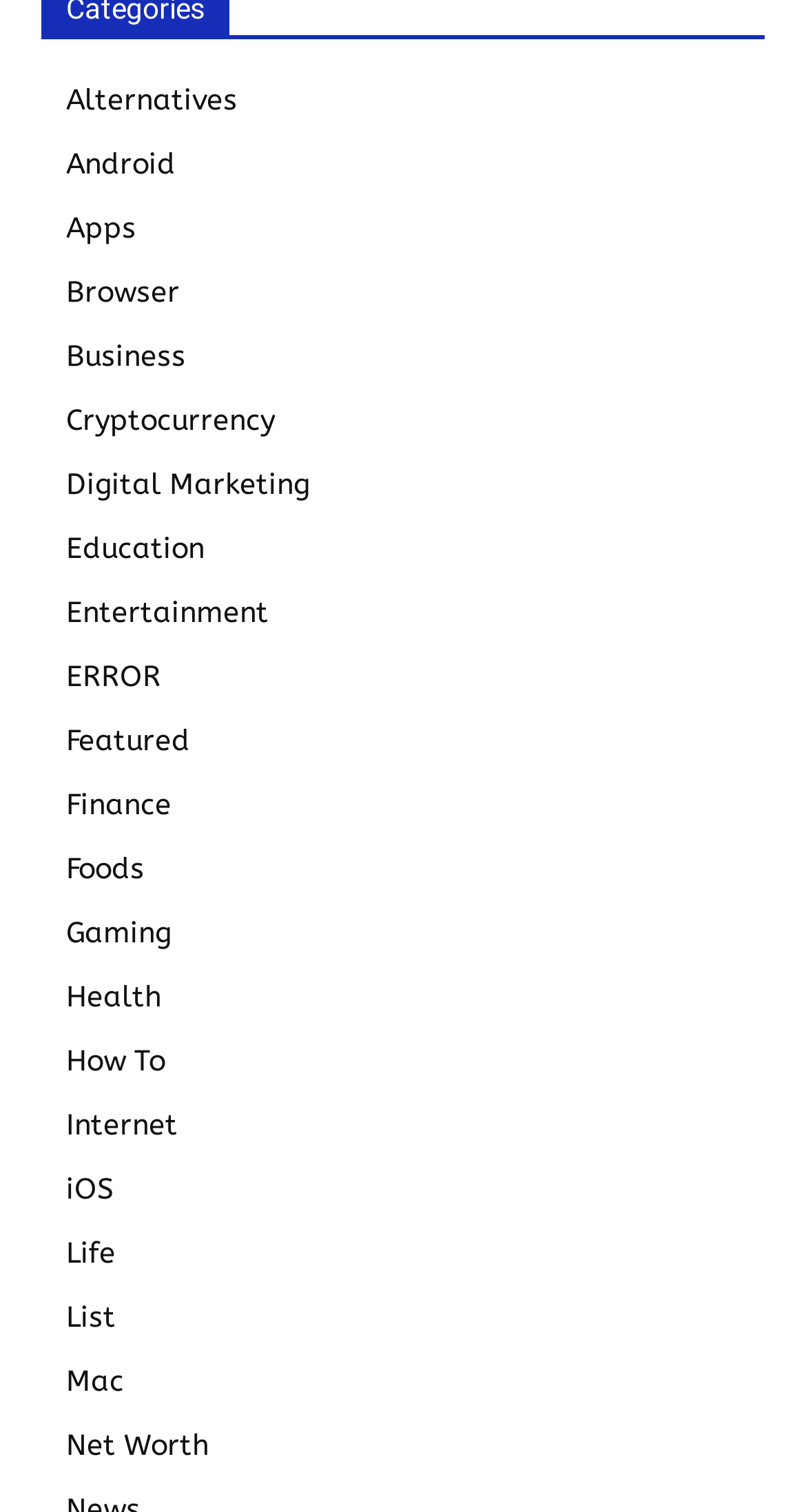Please specify the bounding box coordinates of the region to click in order to perform the following instruction: "Read the 'Wiki Rules'".

None